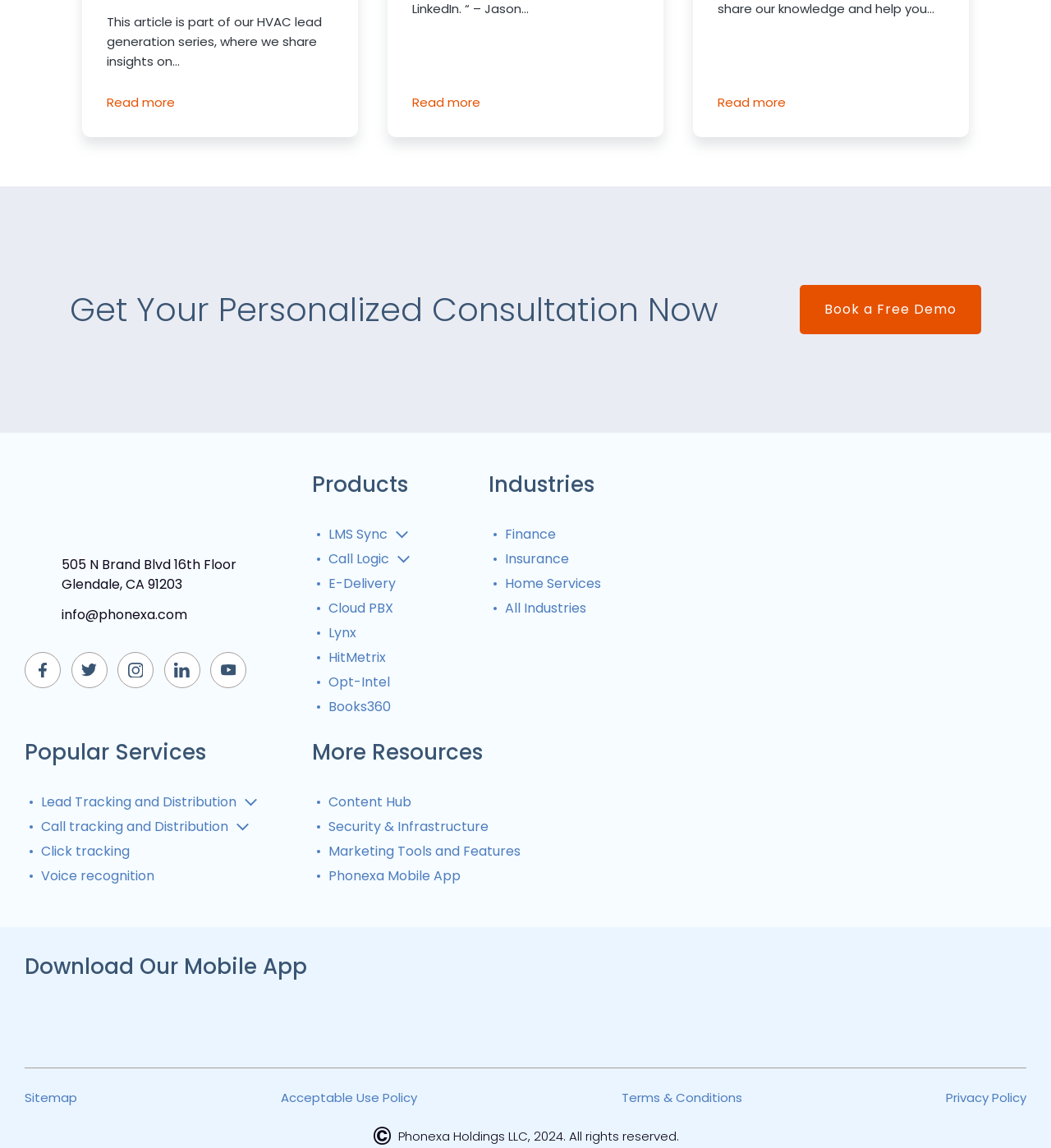Provide a one-word or short-phrase response to the question:
What is the purpose of the 'Book a Free Demo' button?

To book a demo